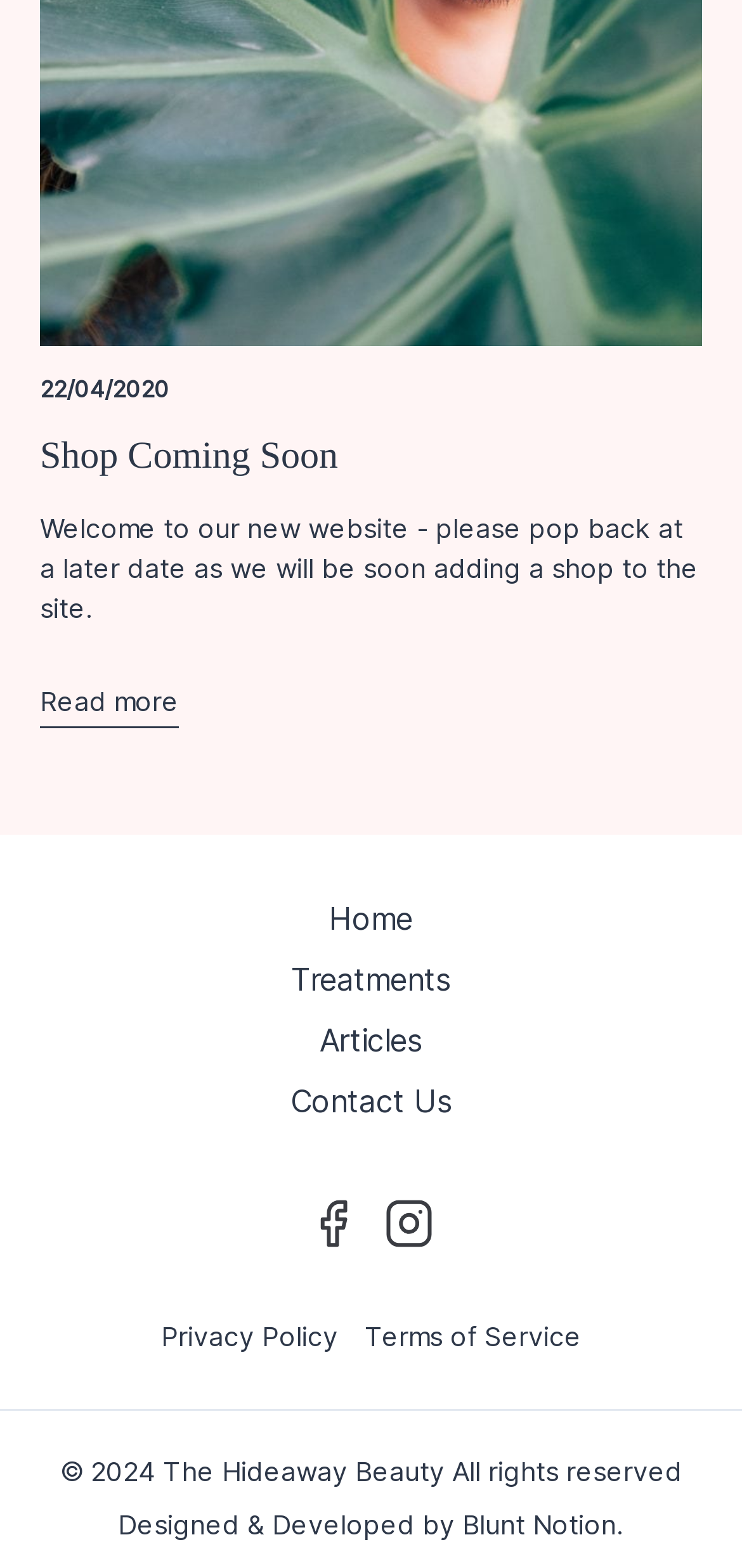Locate the bounding box for the described UI element: "Terms of Service". Ensure the coordinates are four float numbers between 0 and 1, formatted as [left, top, right, bottom].

[0.491, 0.842, 0.783, 0.868]